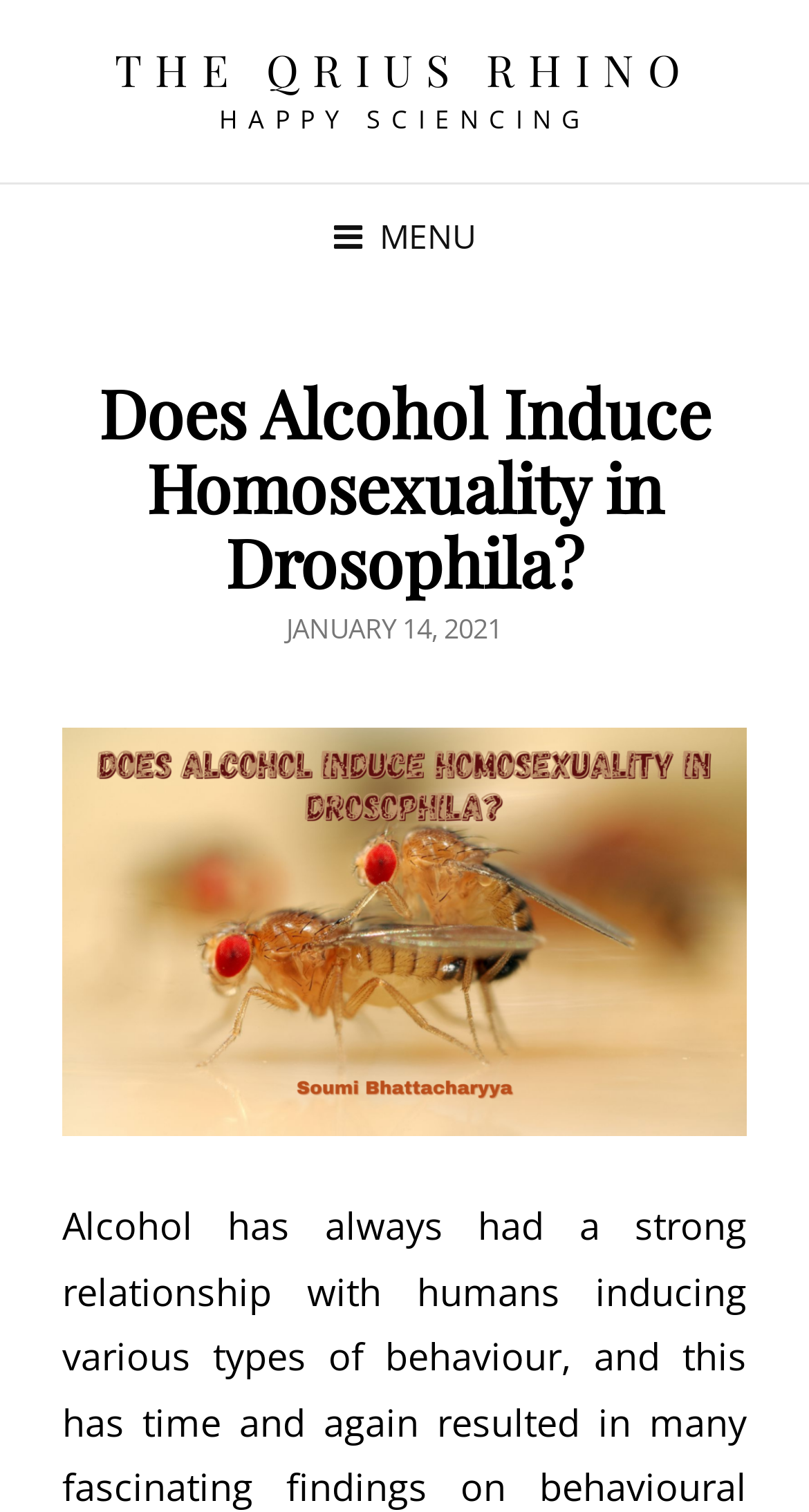What is the name of the website?
Using the screenshot, give a one-word or short phrase answer.

The Qrius Rhino